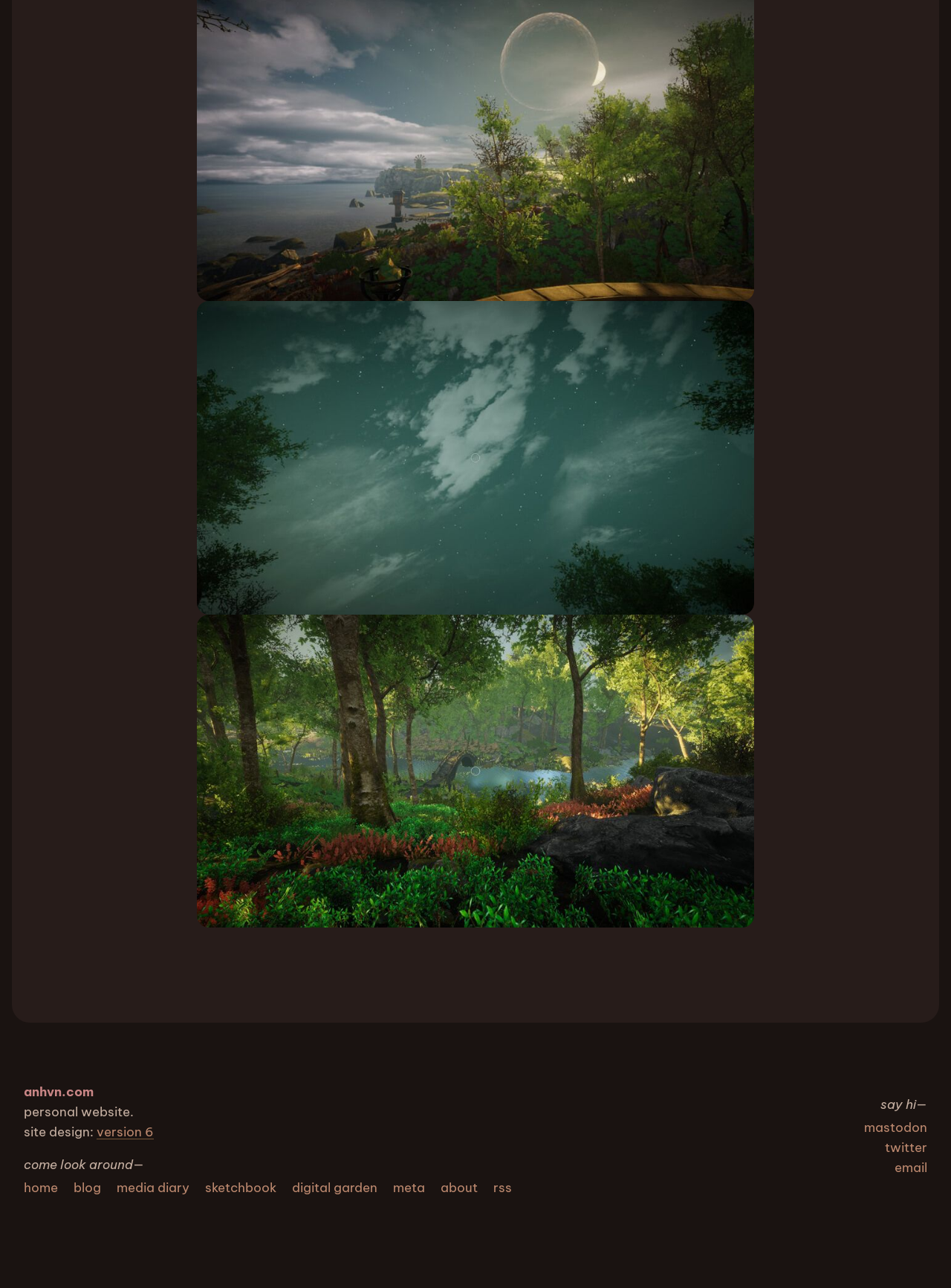Reply to the question with a single word or phrase:
What social media platforms are available for contact?

Mastodon, Twitter